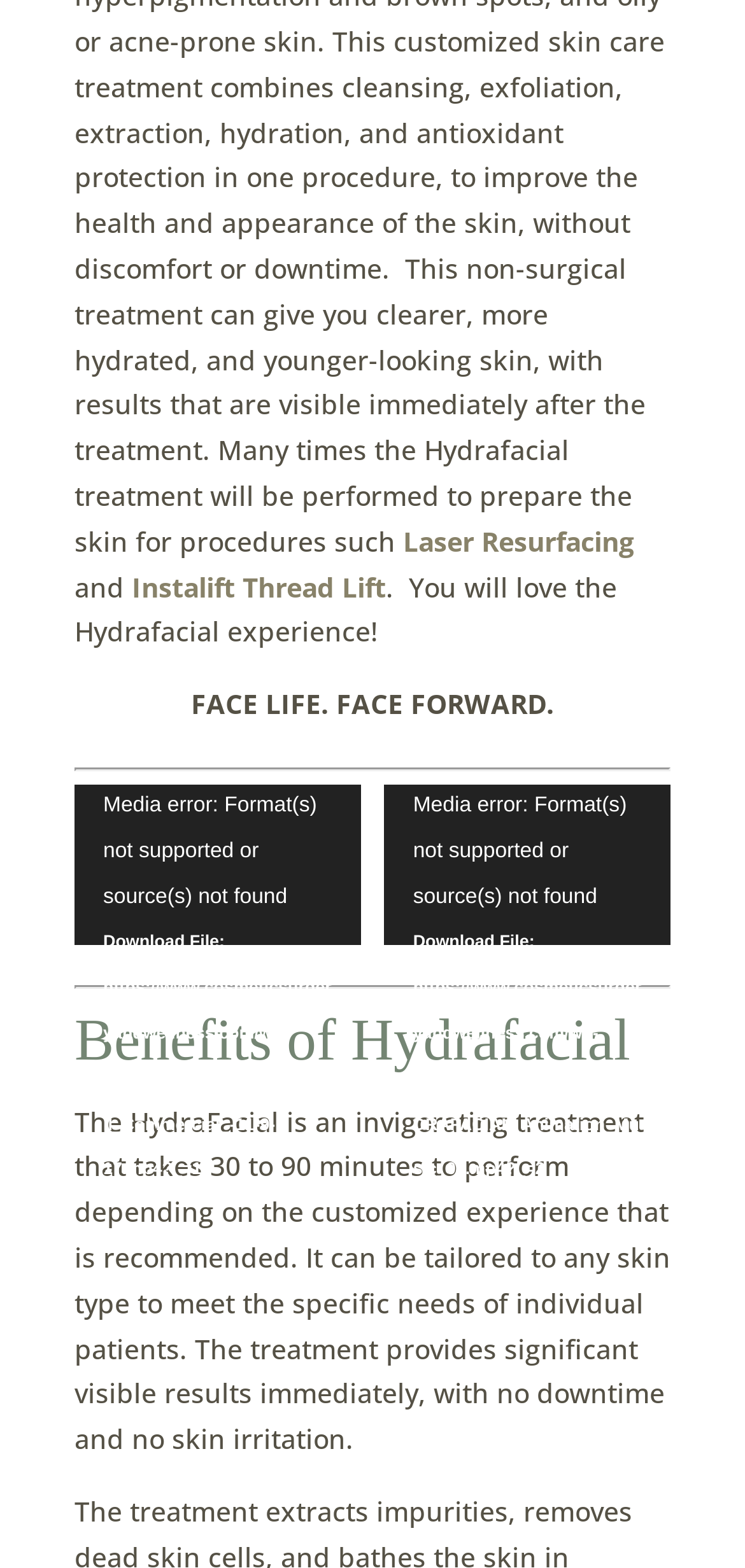Provide the bounding box coordinates of the area you need to click to execute the following instruction: "Click the 'Laser Resurfacing' link".

[0.541, 0.333, 0.851, 0.357]